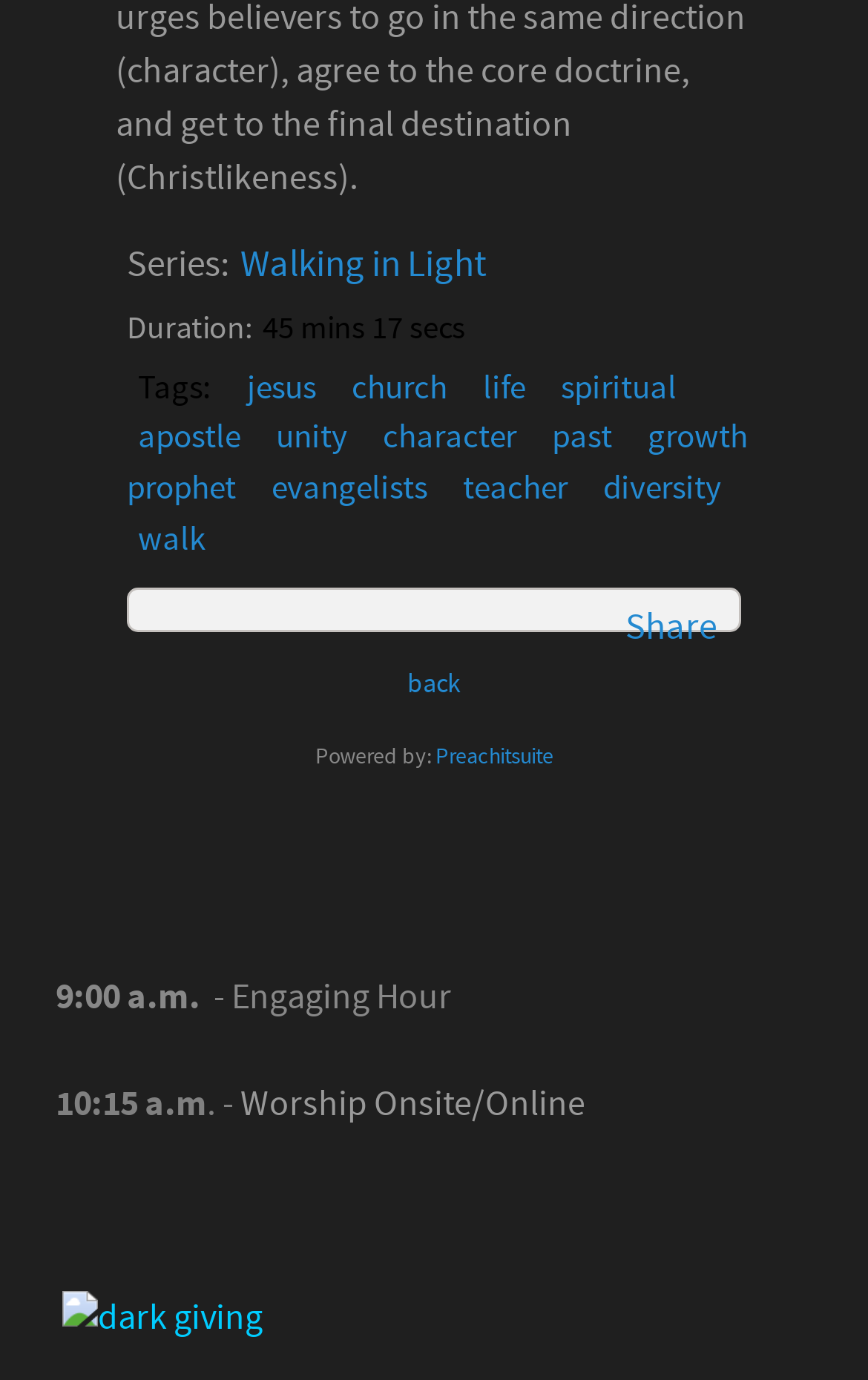Find the bounding box coordinates for the area that must be clicked to perform this action: "Read Overview of Influenza Testing Methods".

None